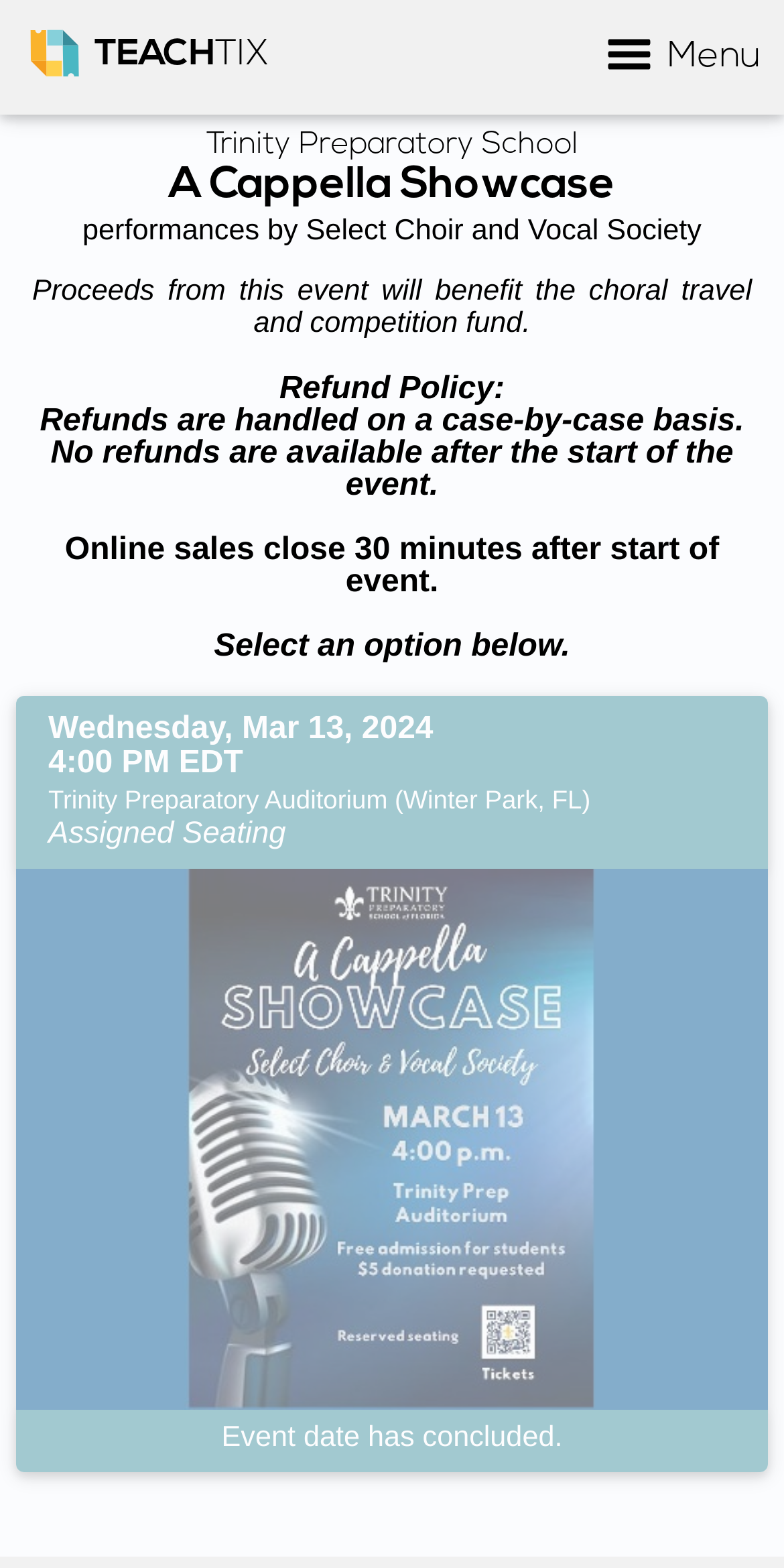What is the purpose of the event?
Answer with a single word or short phrase according to what you see in the image.

To benefit the choral travel and competition fund